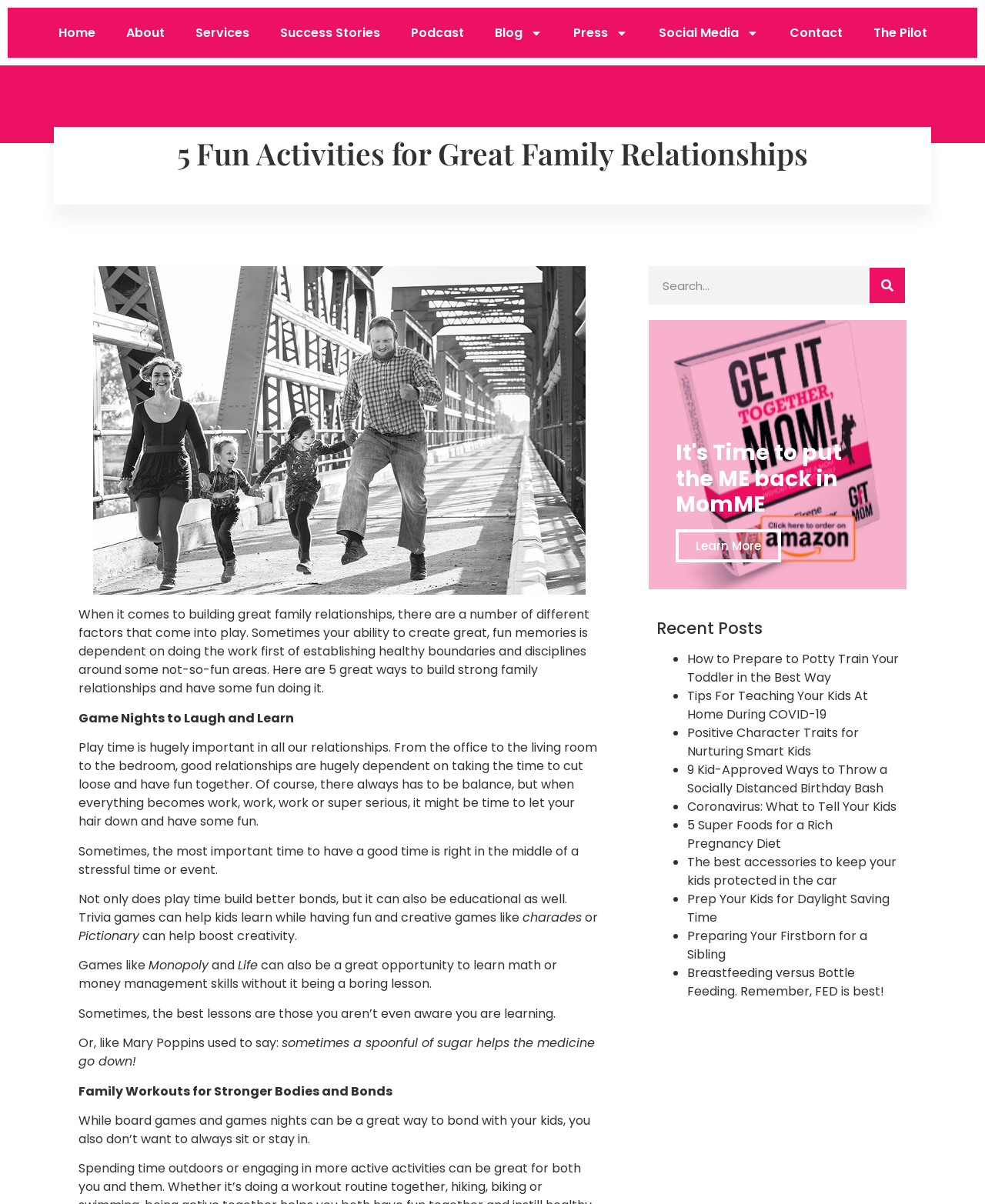Identify the bounding box coordinates of the clickable region required to complete the instruction: "Read the 'How to Prepare to Potty Train Your Toddler in the Best Way' post". The coordinates should be given as four float numbers within the range of 0 and 1, i.e., [left, top, right, bottom].

[0.698, 0.54, 0.912, 0.57]